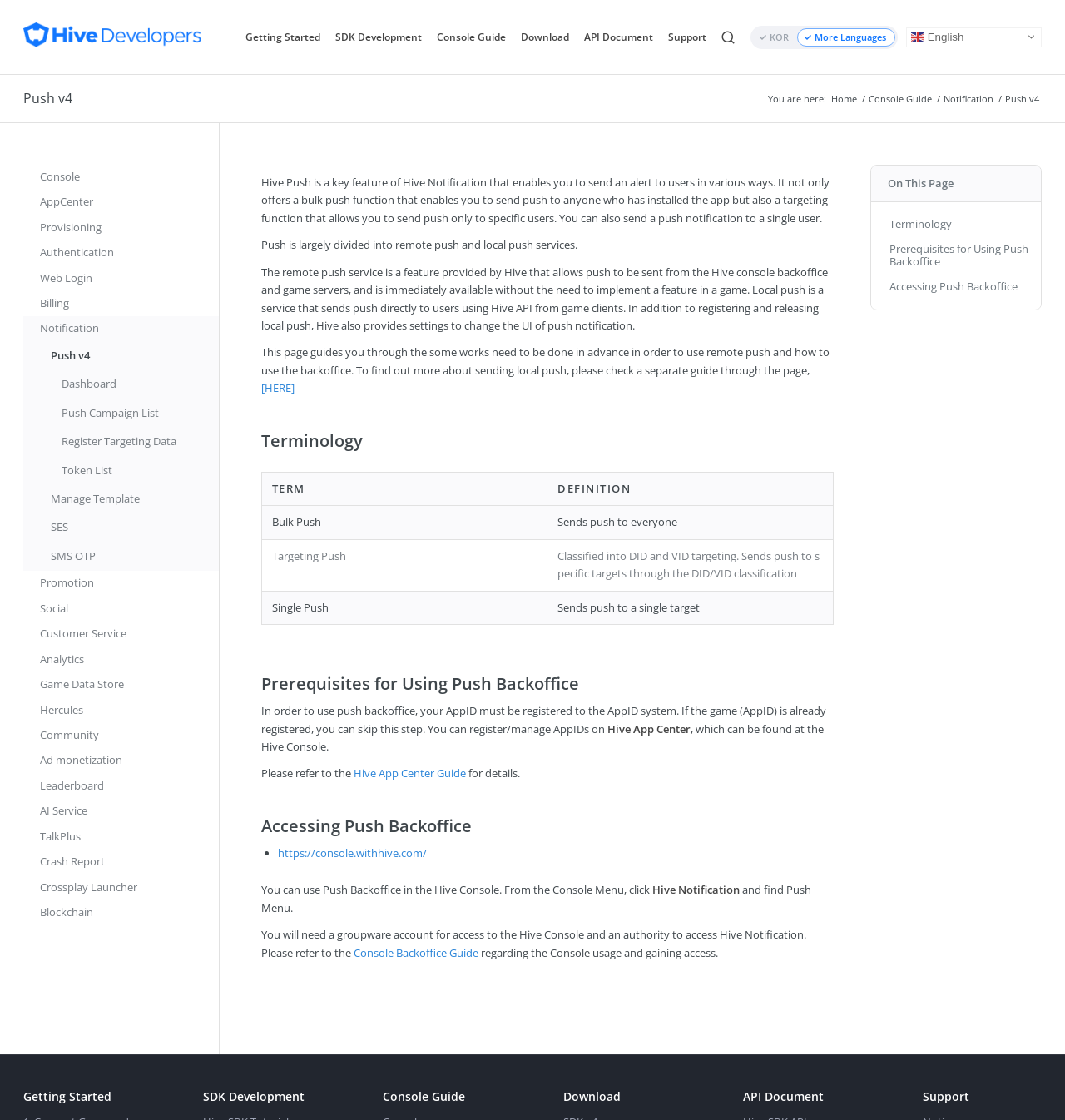What is the main purpose of Hive Developers?
Based on the visual content, answer with a single word or a brief phrase.

Developer center for Hive platform